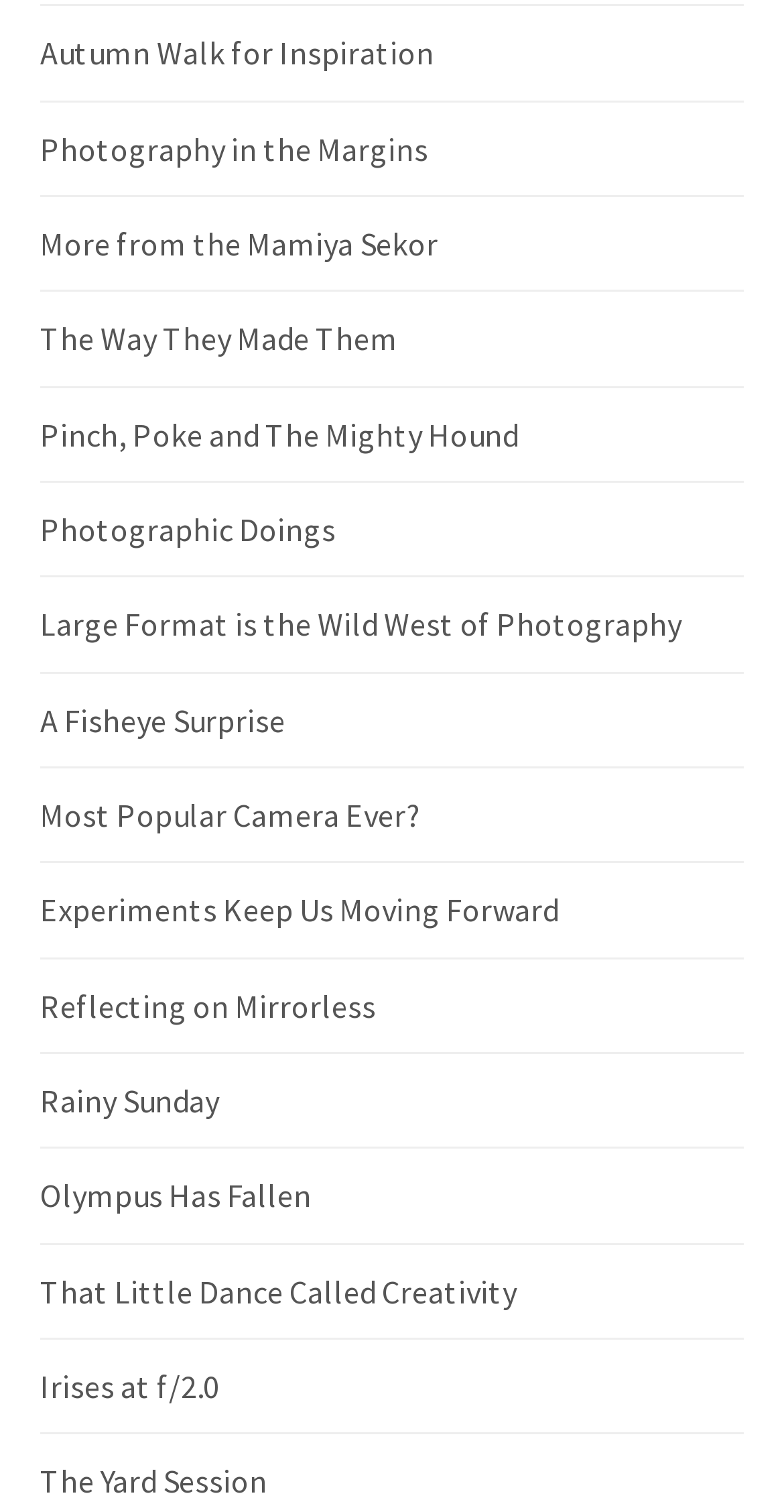Please locate the UI element described by "Photographic Doings" and provide its bounding box coordinates.

[0.051, 0.336, 0.428, 0.362]